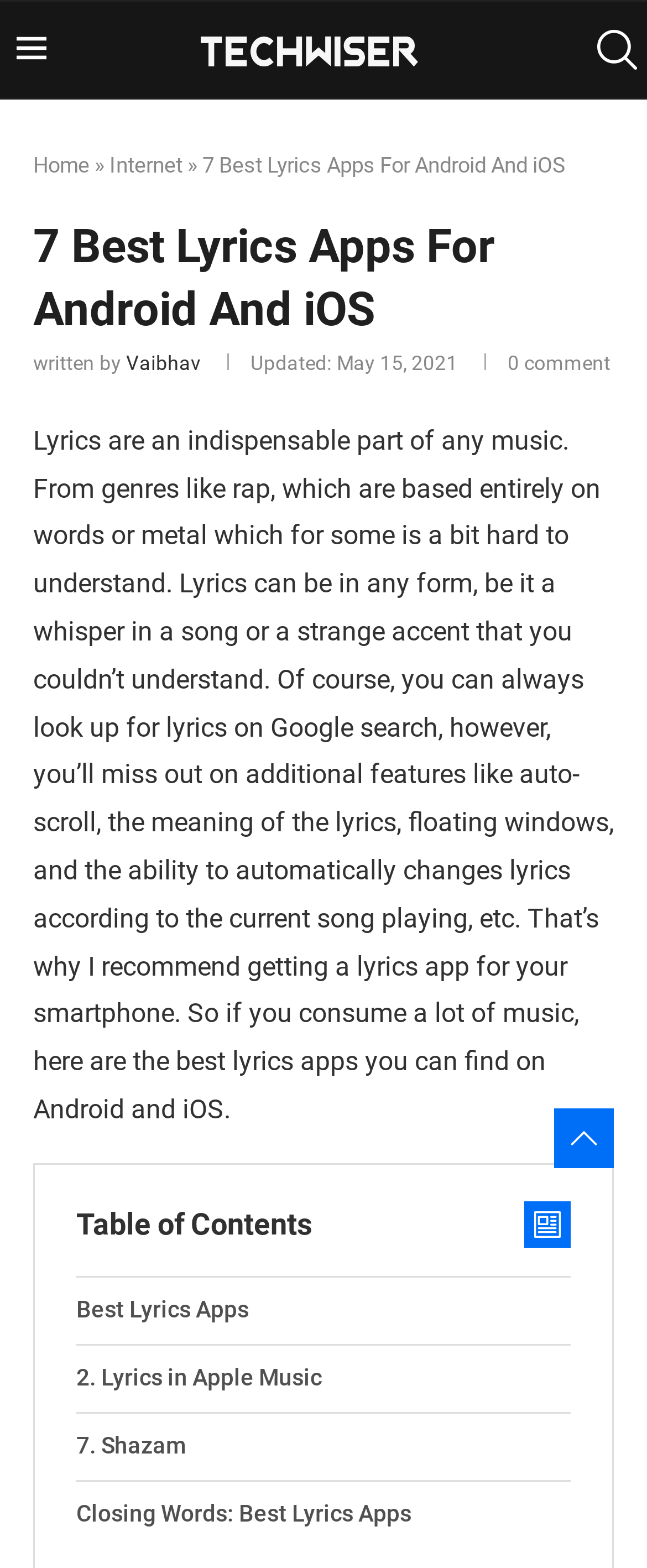Select the bounding box coordinates of the element I need to click to carry out the following instruction: "read the article".

[0.051, 0.266, 0.949, 0.724]